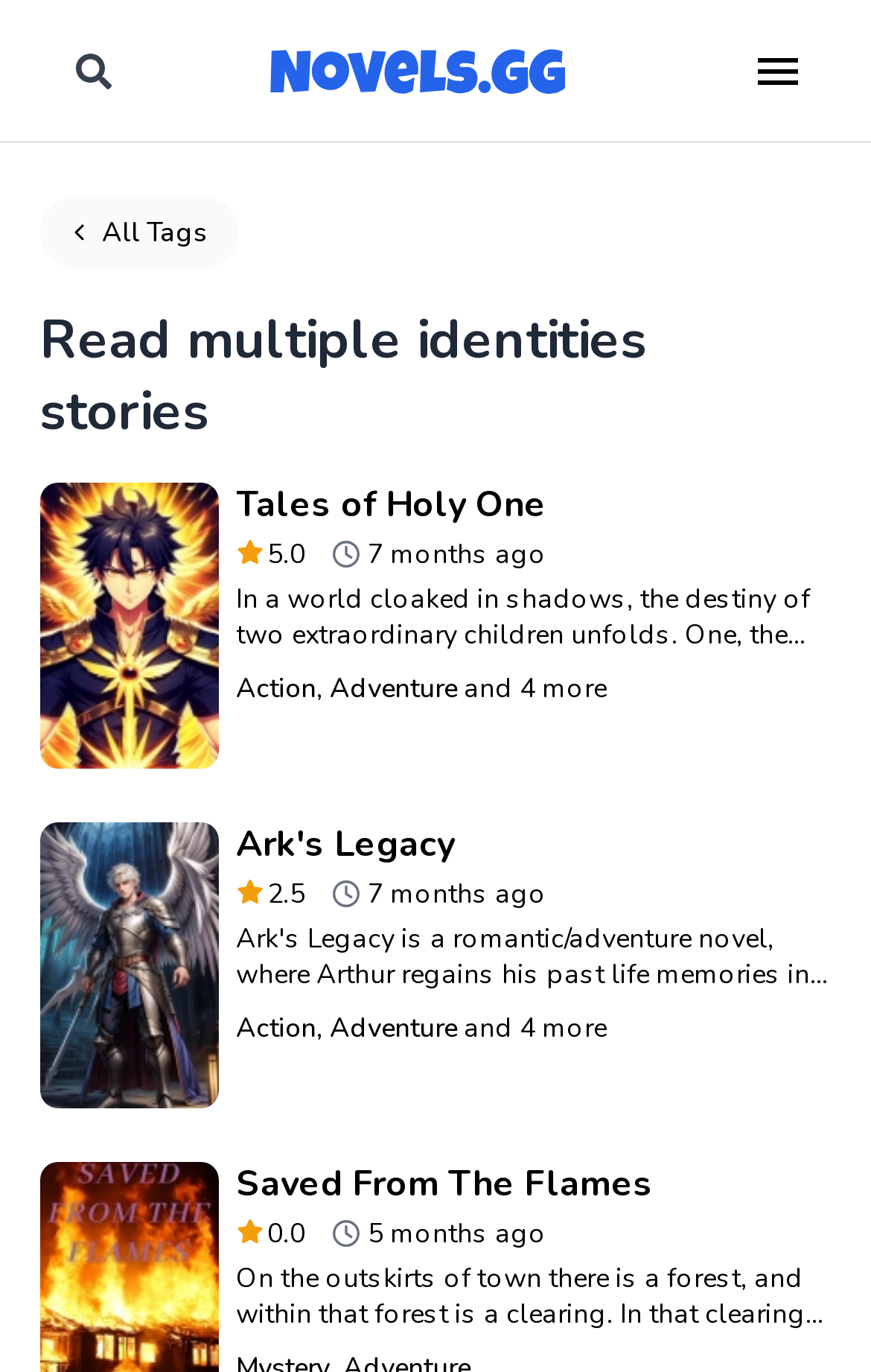Identify the bounding box coordinates for the element you need to click to achieve the following task: "Select A". The coordinates must be four float values ranging from 0 to 1, formatted as [left, top, right, bottom].

[0.831, 0.012, 0.954, 0.09]